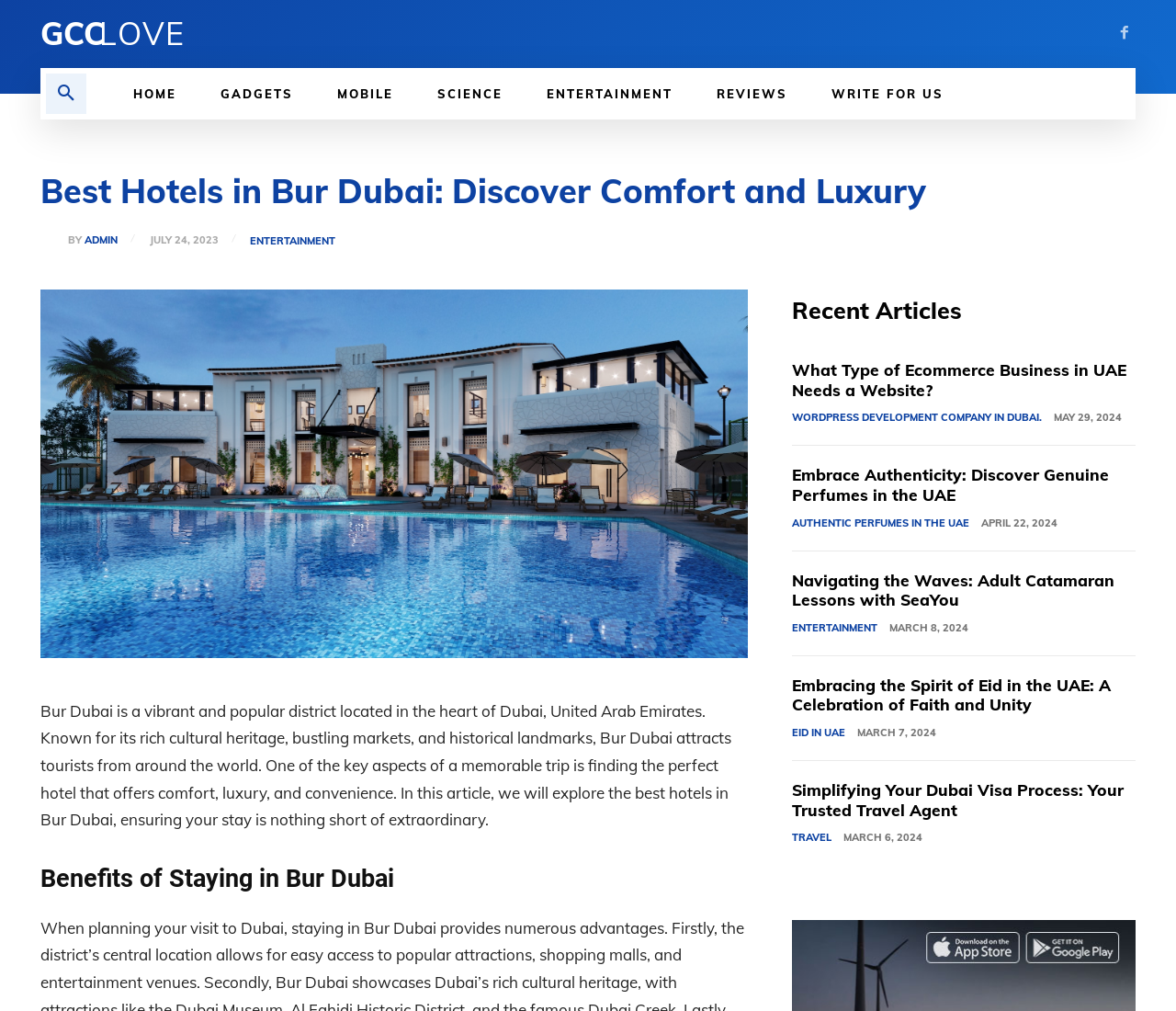How many recent articles are listed on the webpage?
Please look at the screenshot and answer in one word or a short phrase.

5